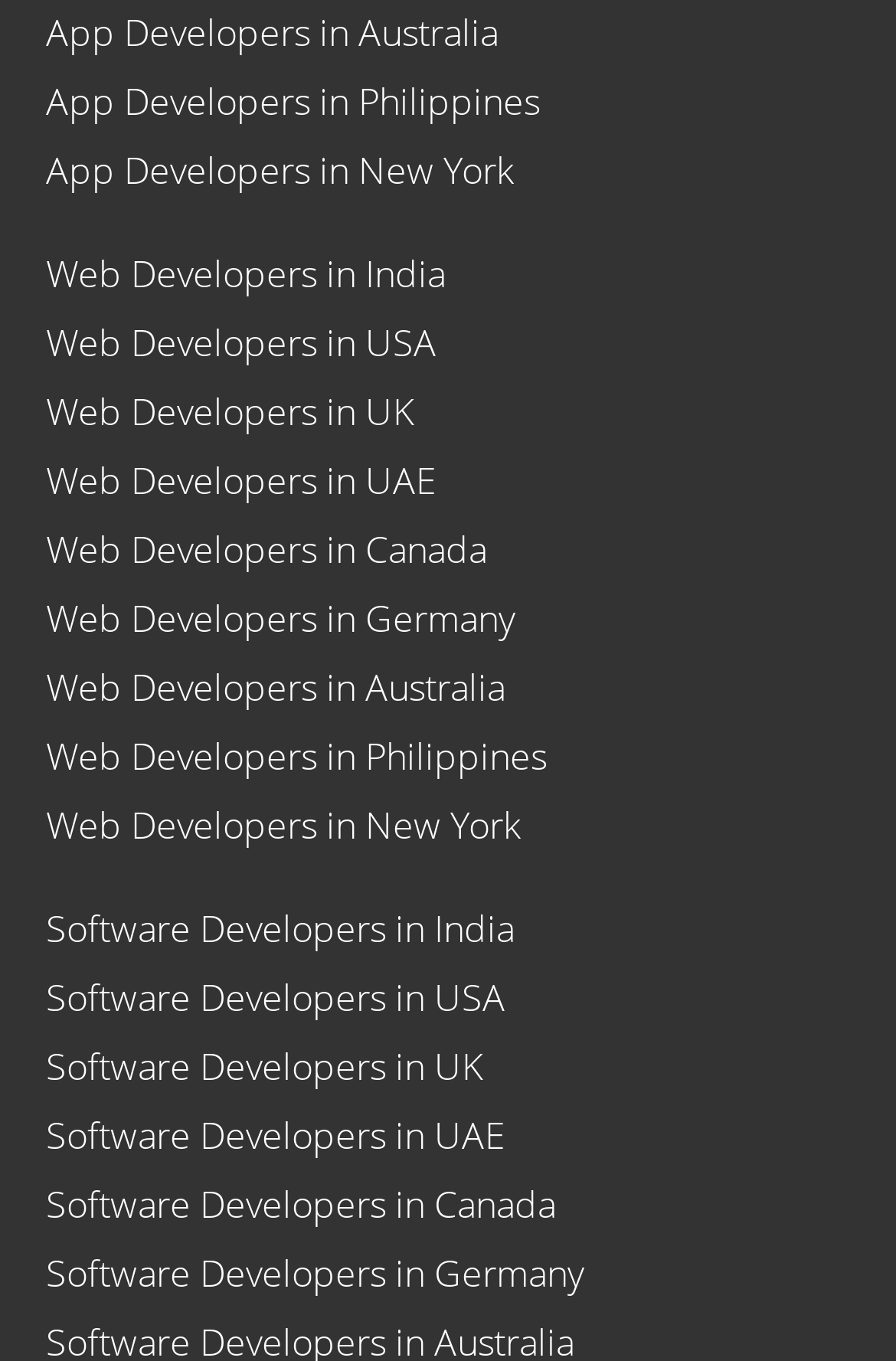Locate the bounding box for the described UI element: "App Developers in New York". Ensure the coordinates are four float numbers between 0 and 1, formatted as [left, top, right, bottom].

[0.051, 0.107, 0.587, 0.144]